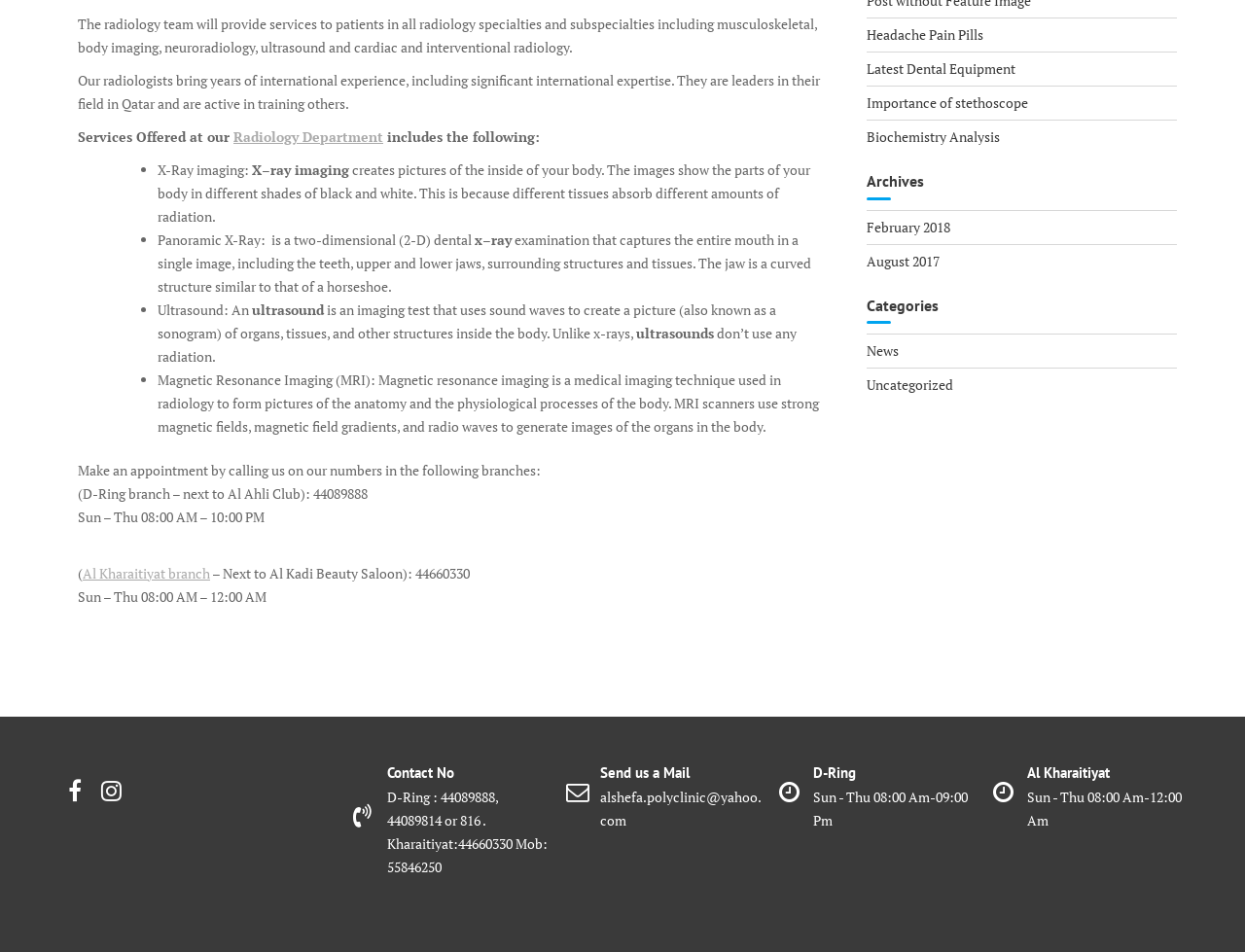Given the description of a UI element: "Uncategorized", identify the bounding box coordinates of the matching element in the webpage screenshot.

[0.696, 0.395, 0.765, 0.414]